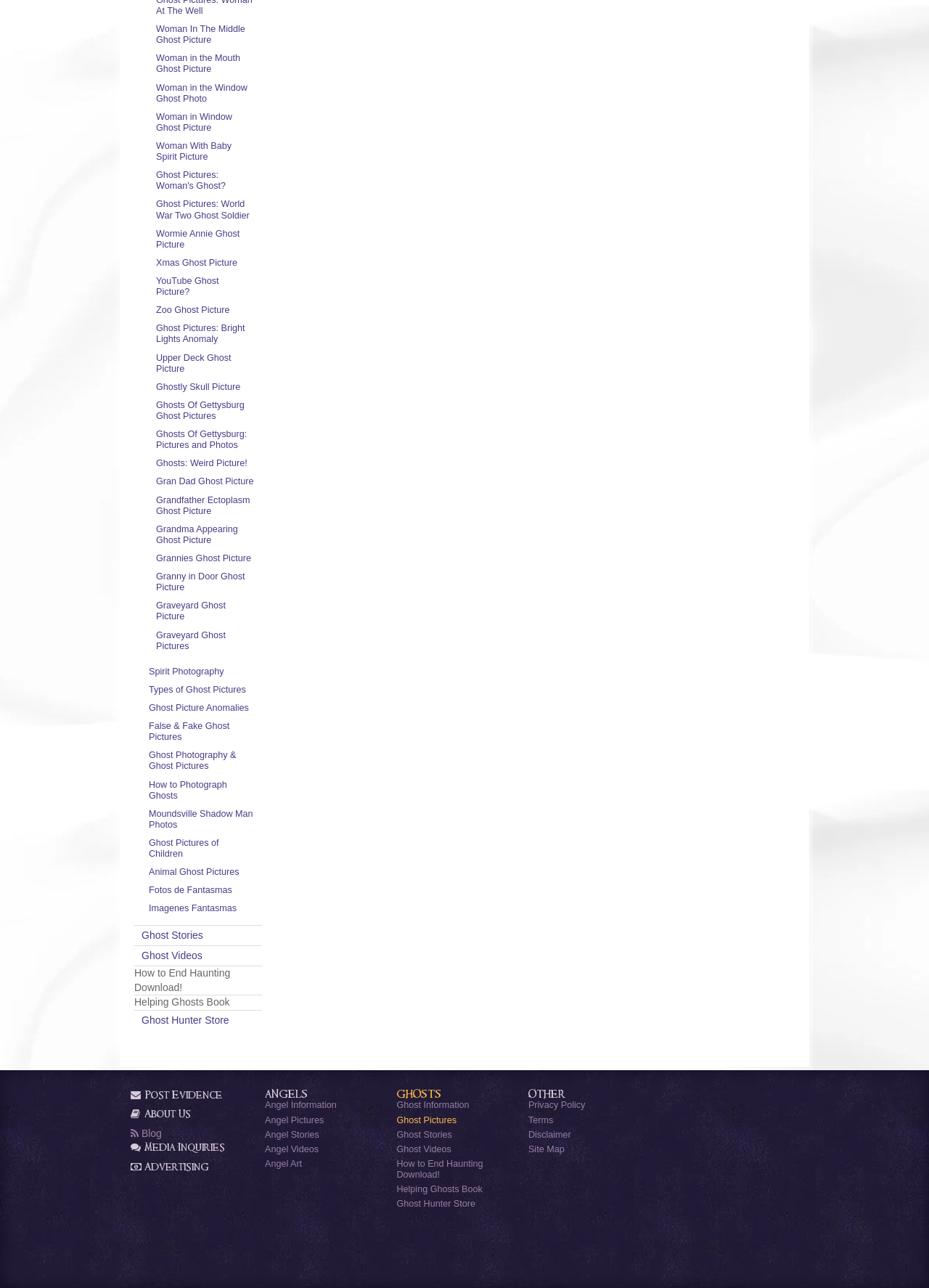Please locate the clickable area by providing the bounding box coordinates to follow this instruction: "View 'Ghost Stories'".

[0.145, 0.719, 0.282, 0.734]